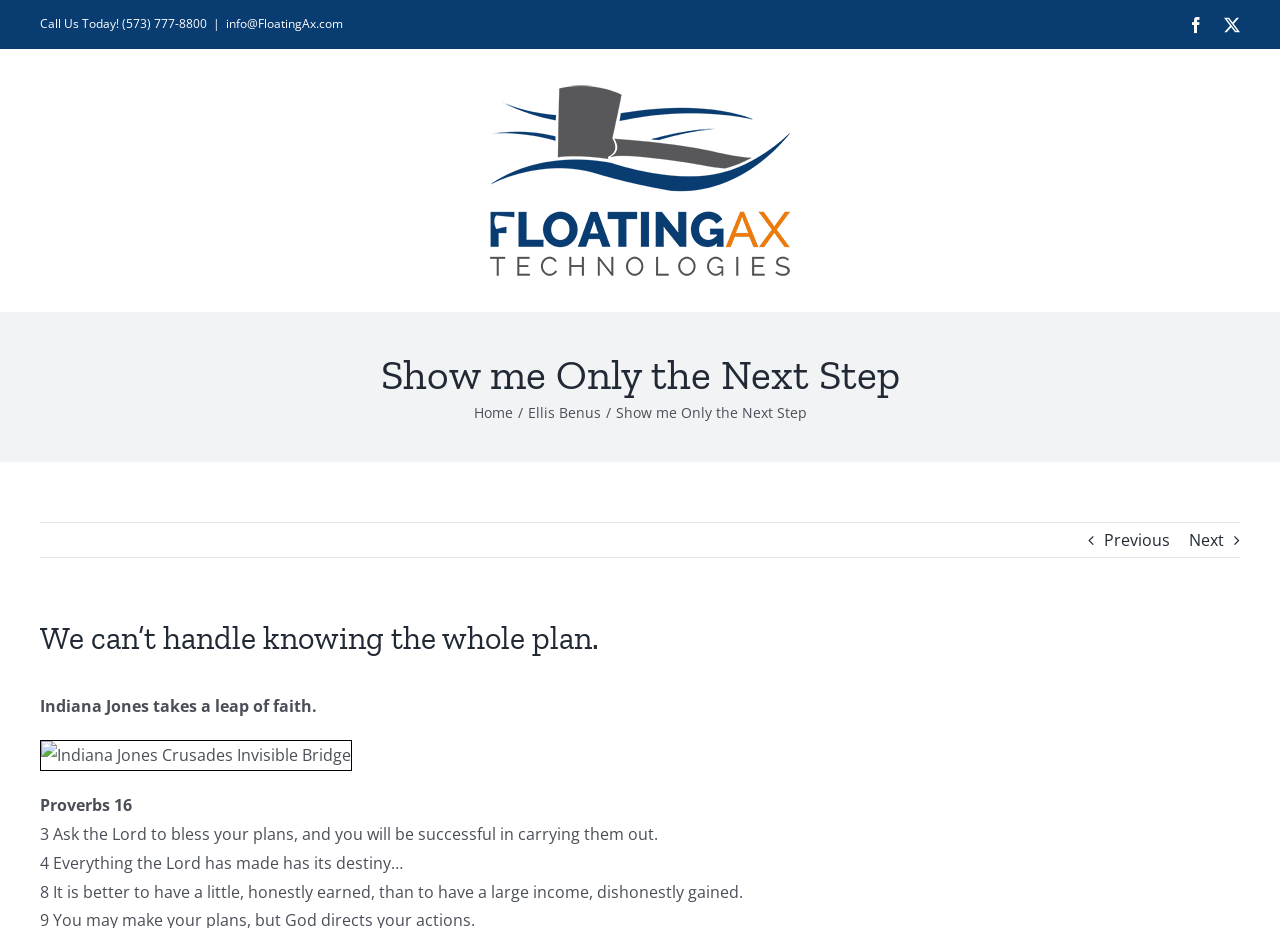What is the title of the page section?
Provide a detailed answer to the question using information from the image.

I looked at the section below the top navigation bar and found a heading that says 'Show me Only the Next Step', which is the title of the page section.